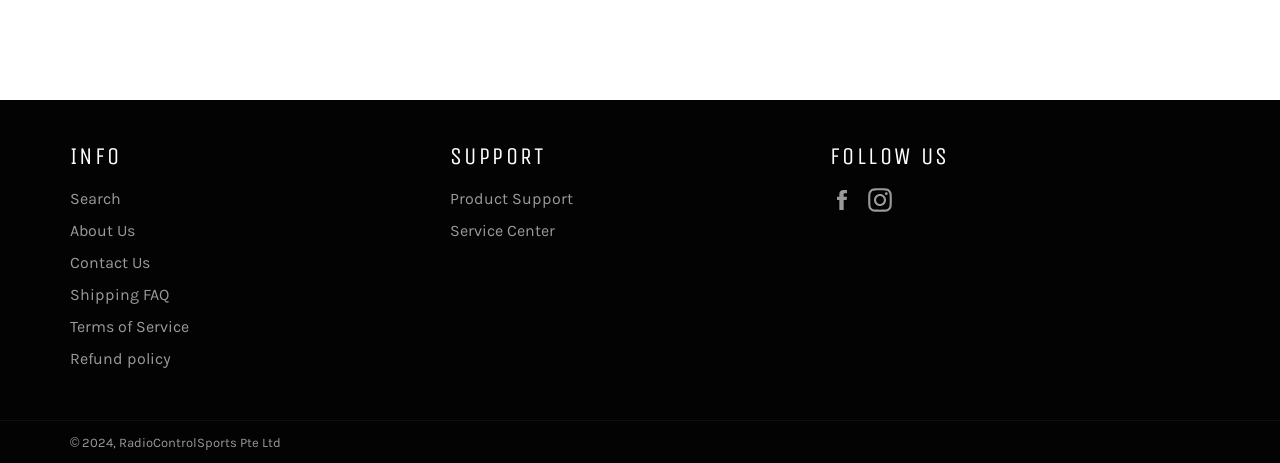Determine the bounding box coordinates of the element's region needed to click to follow the instruction: "Get product support". Provide these coordinates as four float numbers between 0 and 1, formatted as [left, top, right, bottom].

[0.352, 0.408, 0.448, 0.449]